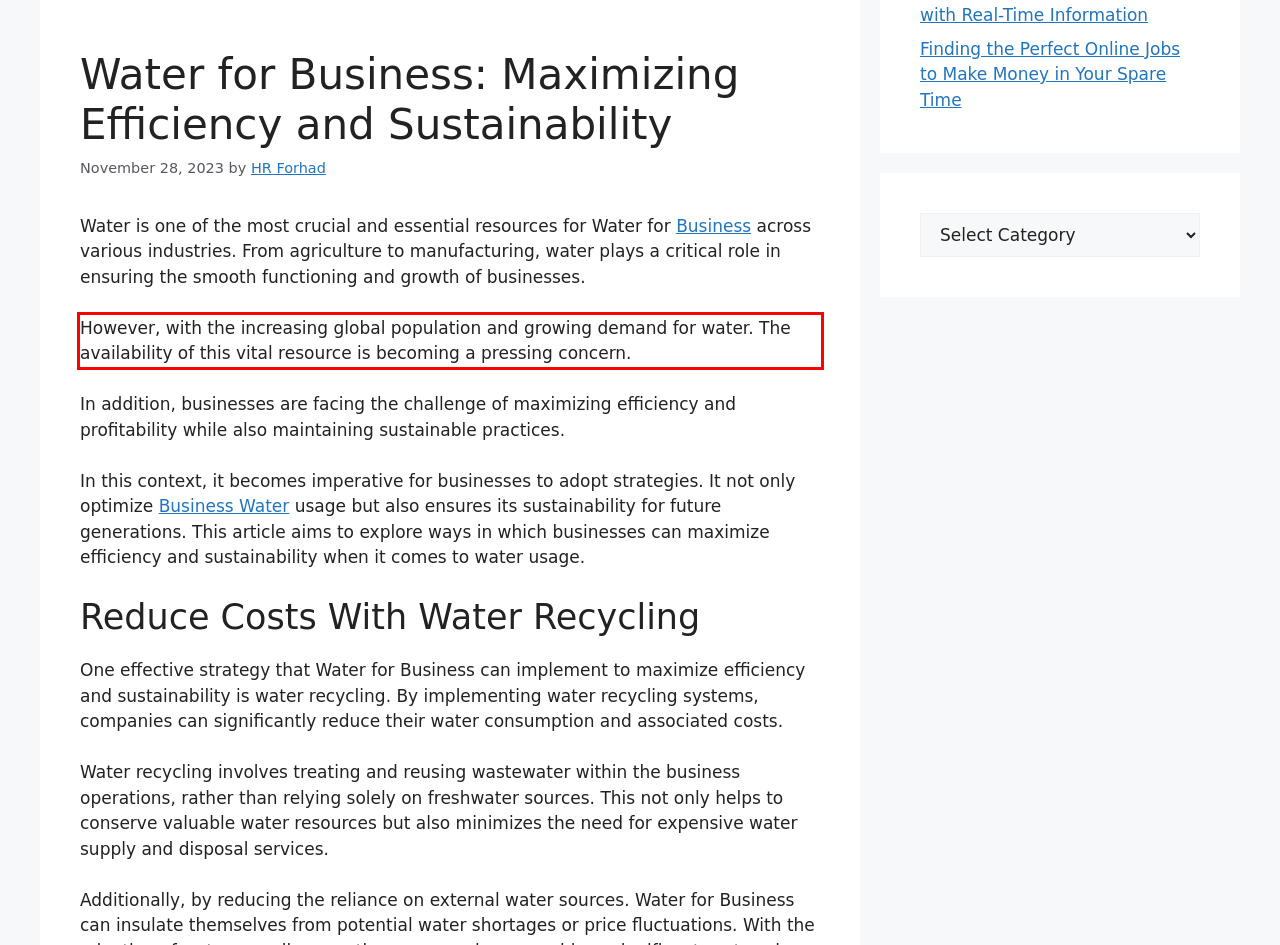You are given a webpage screenshot with a red bounding box around a UI element. Extract and generate the text inside this red bounding box.

However, with the increasing global population and growing demand for water. The availability of this vital resource is becoming a pressing concern.